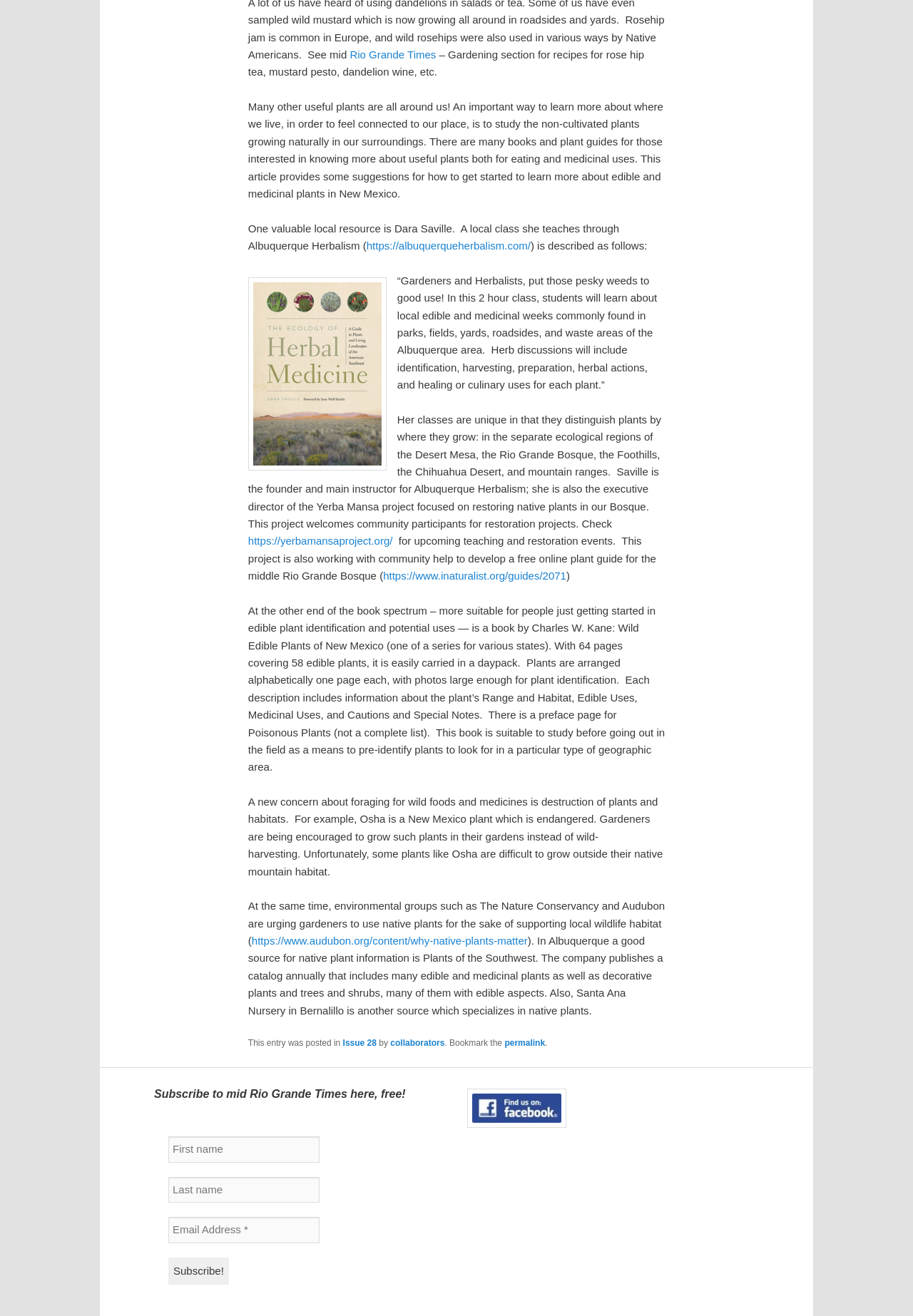What is the name of the project focused on restoring native plants in the Bosque?
Analyze the image and deliver a detailed answer to the question.

The answer can be found in the text description of the link 'https://yerbamansaproject.org/'. The text says 'Saville is the founder and main instructor for Albuquerque Herbalism; she is also the executive director of the Yerba Mansa project focused on restoring native plants in our Bosque.'.